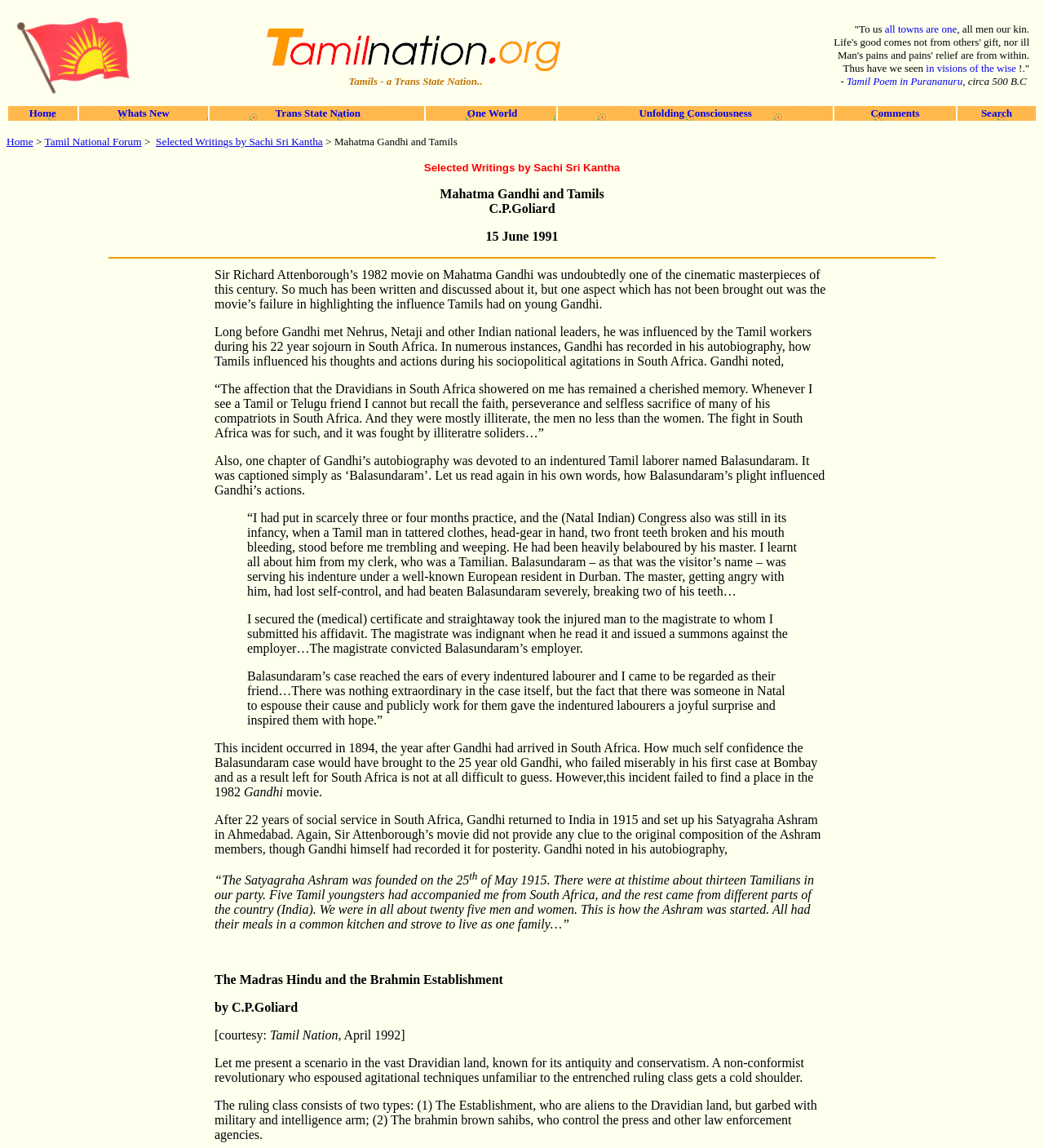Find and indicate the bounding box coordinates of the region you should select to follow the given instruction: "Click the AlpHouse Logo".

None